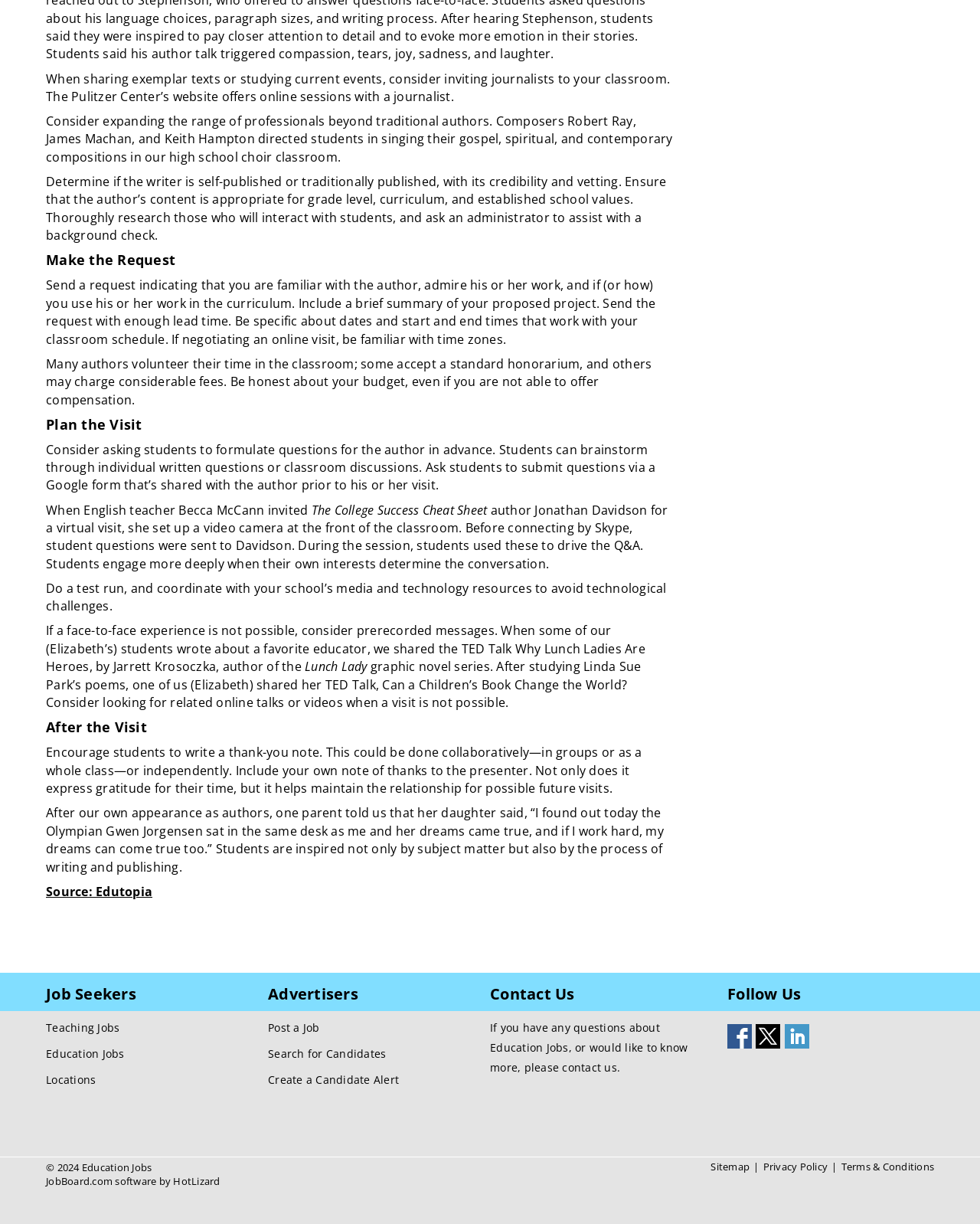Could you provide the bounding box coordinates for the portion of the screen to click to complete this instruction: "Contact us"?

[0.574, 0.866, 0.629, 0.878]